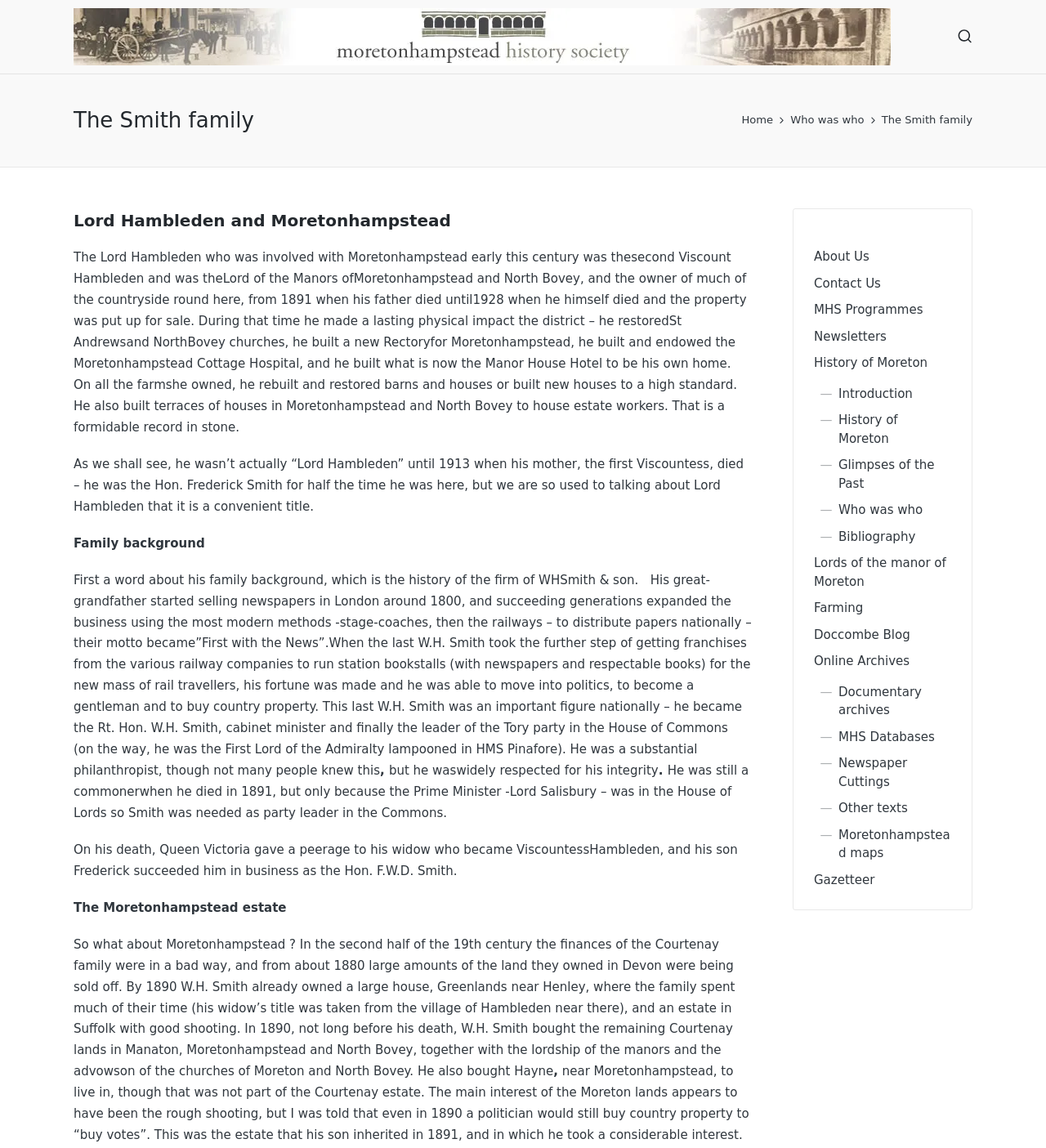Find the bounding box coordinates for the area that must be clicked to perform this action: "Click on the 'Search' link".

[0.915, 0.025, 0.93, 0.039]